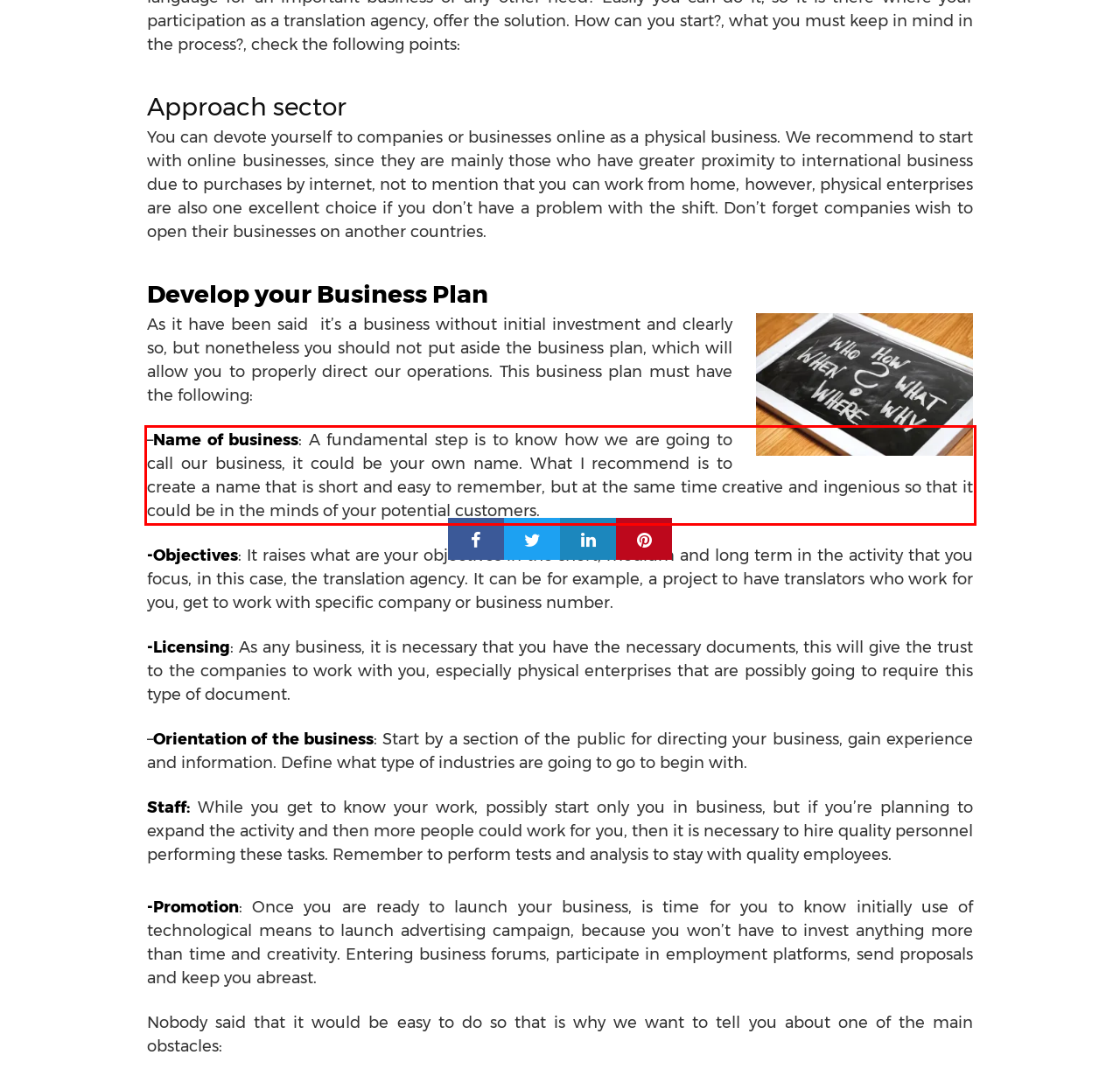Please perform OCR on the text within the red rectangle in the webpage screenshot and return the text content.

–Name of business: A fundamental step is to know how we are going to call our business, it could be your own name. What I recommend is to create a name that is short and easy to remember, but at the same time creative and ingenious so that it could be in the minds of your potential customers.